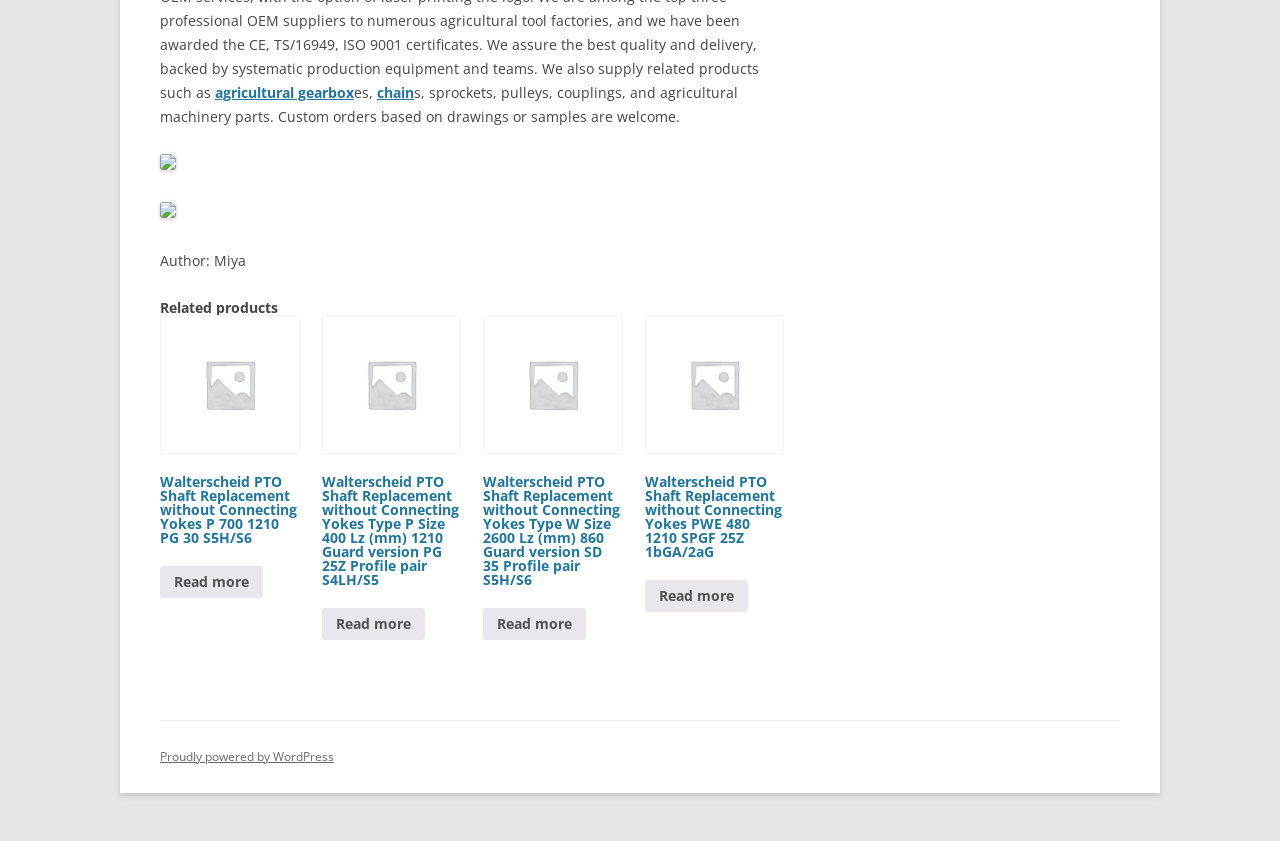Please respond to the question using a single word or phrase:
How many related products are listed on this webpage?

4